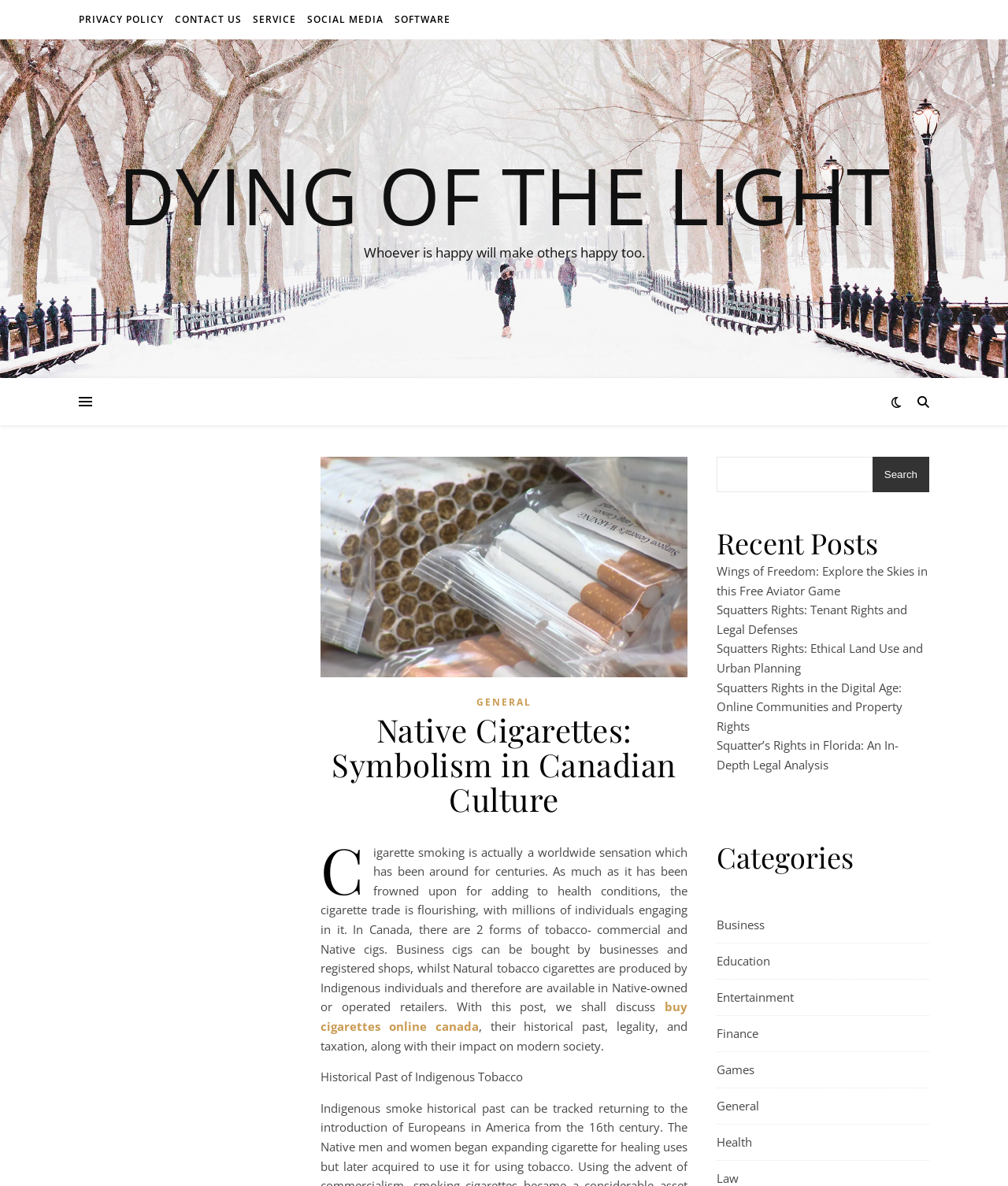Could you locate the bounding box coordinates for the section that should be clicked to accomplish this task: "View the Categories section".

[0.711, 0.706, 0.922, 0.738]